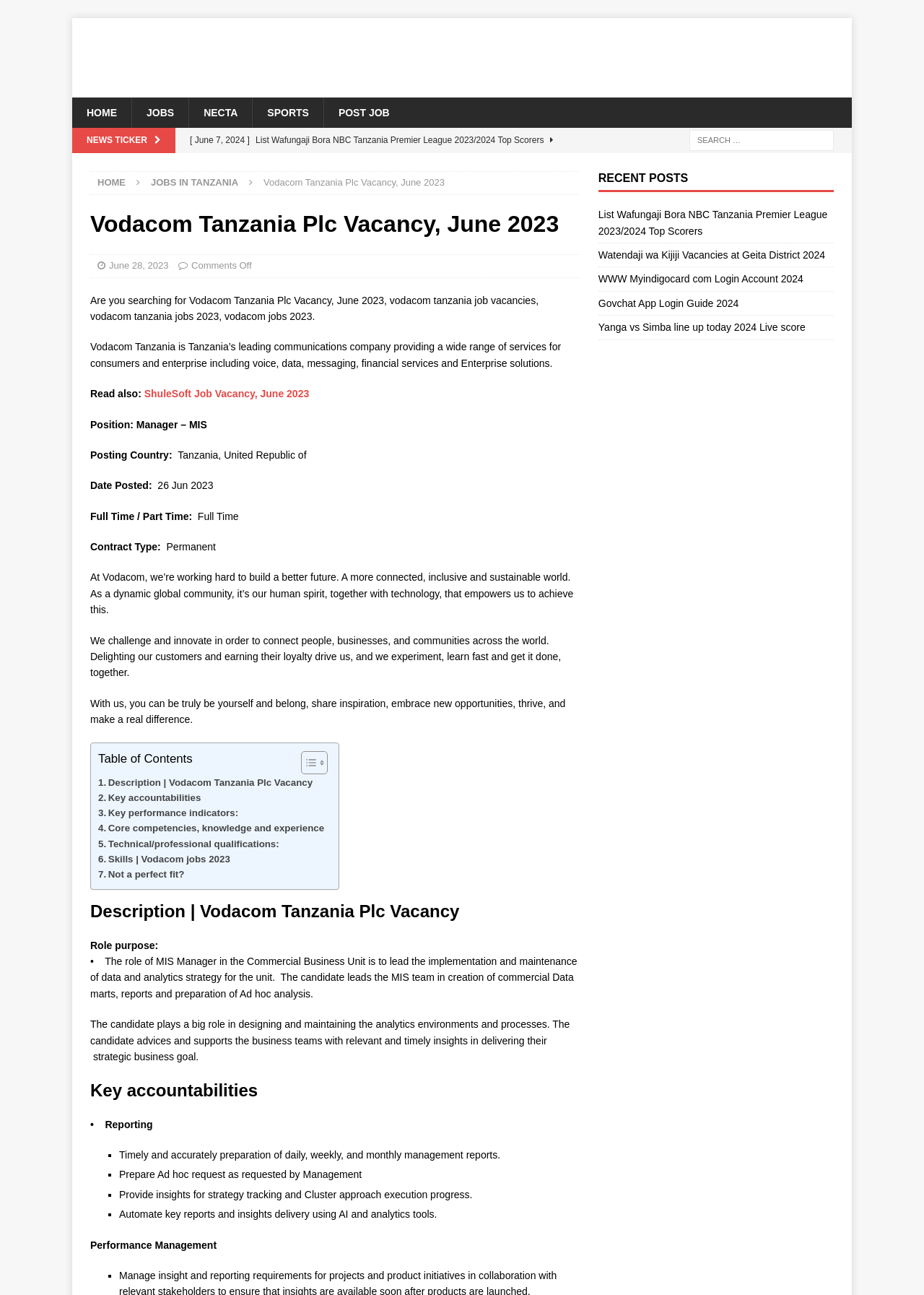Locate the bounding box coordinates of the element that needs to be clicked to carry out the instruction: "Apply for Manager – MIS position". The coordinates should be given as four float numbers ranging from 0 to 1, i.e., [left, top, right, bottom].

[0.098, 0.323, 0.224, 0.332]